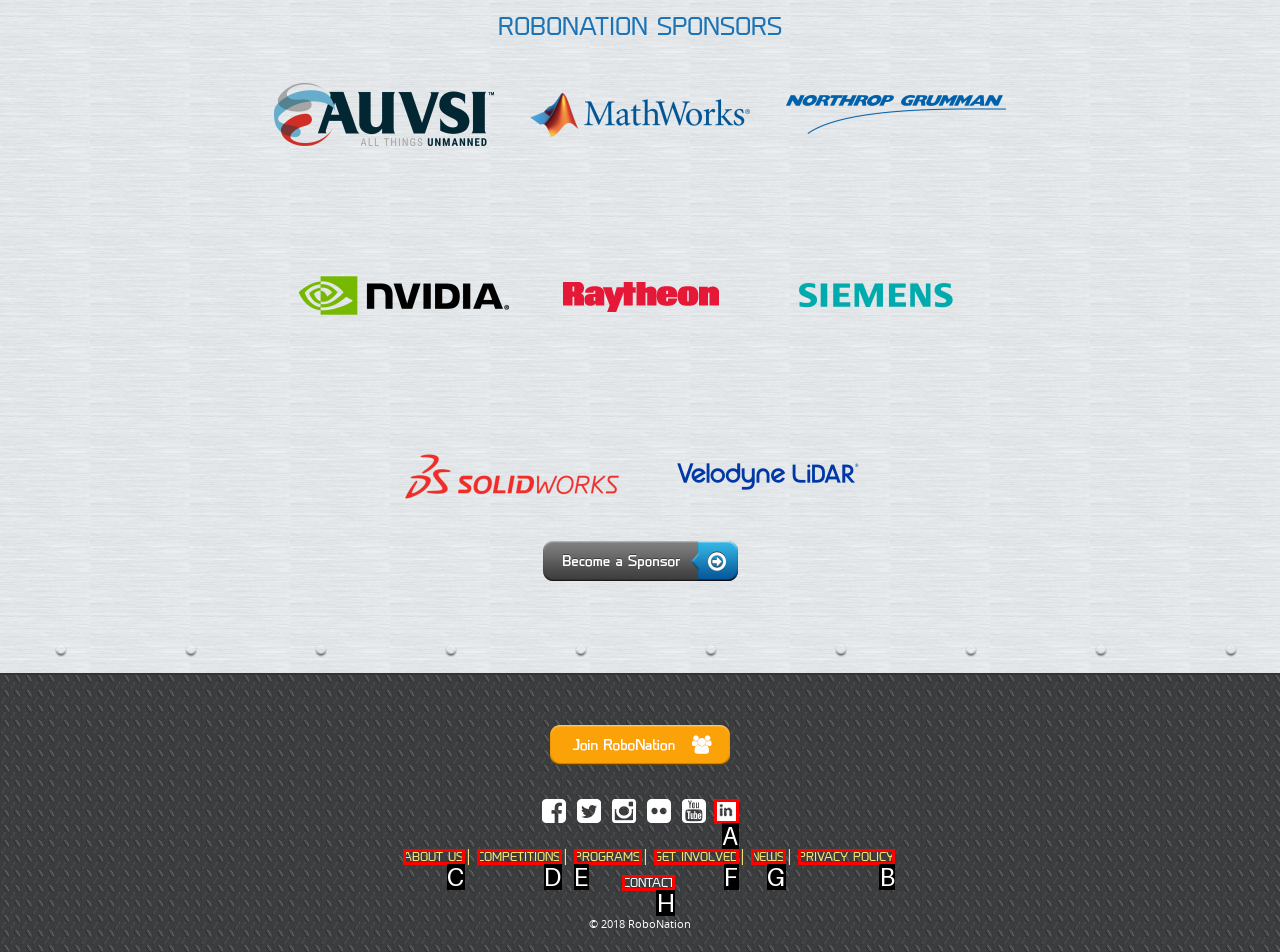Choose the HTML element you need to click to achieve the following task: Visit WIA Institute
Respond with the letter of the selected option from the given choices directly.

None